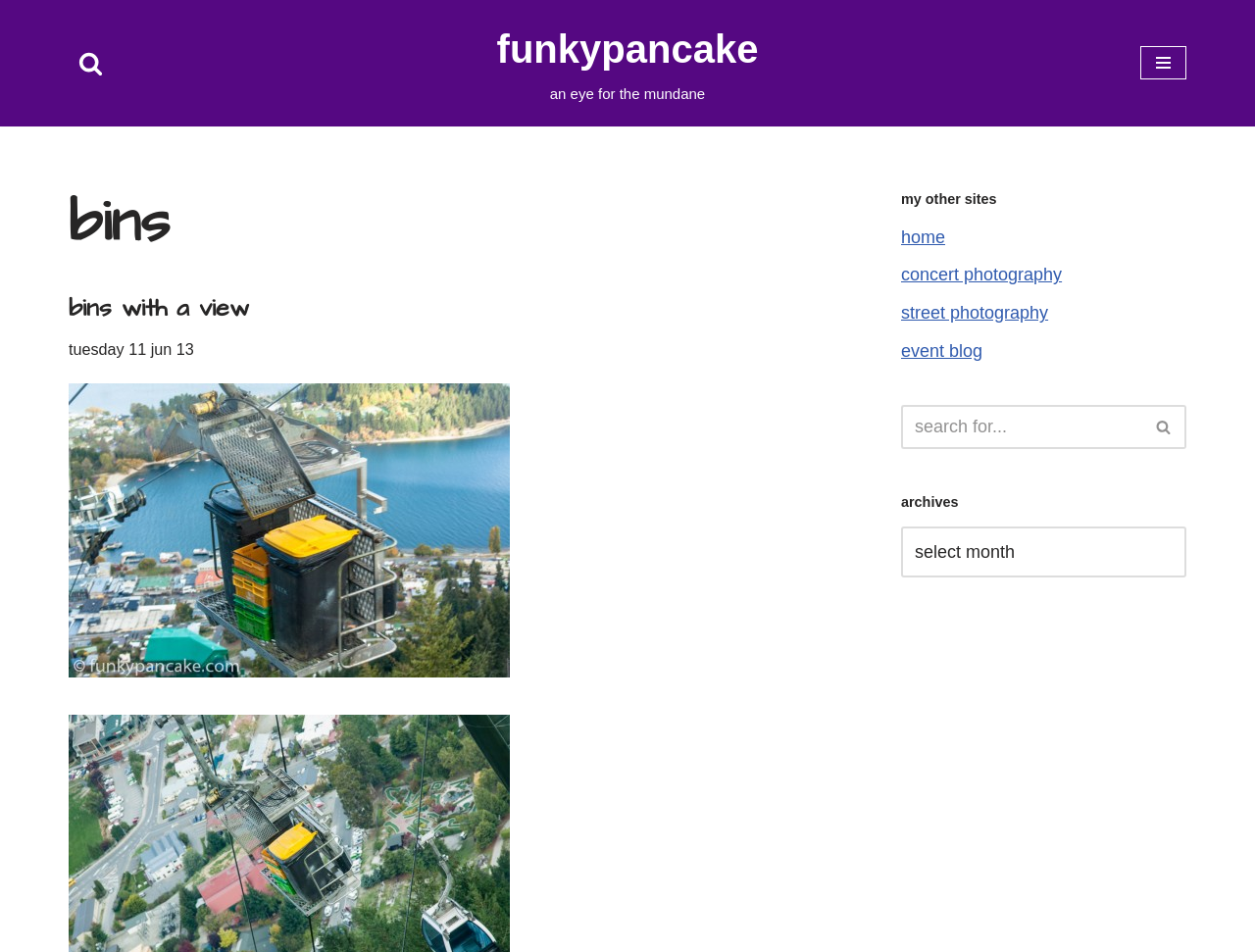Use a single word or phrase to answer the question:
What is the function of the search box?

To search the website